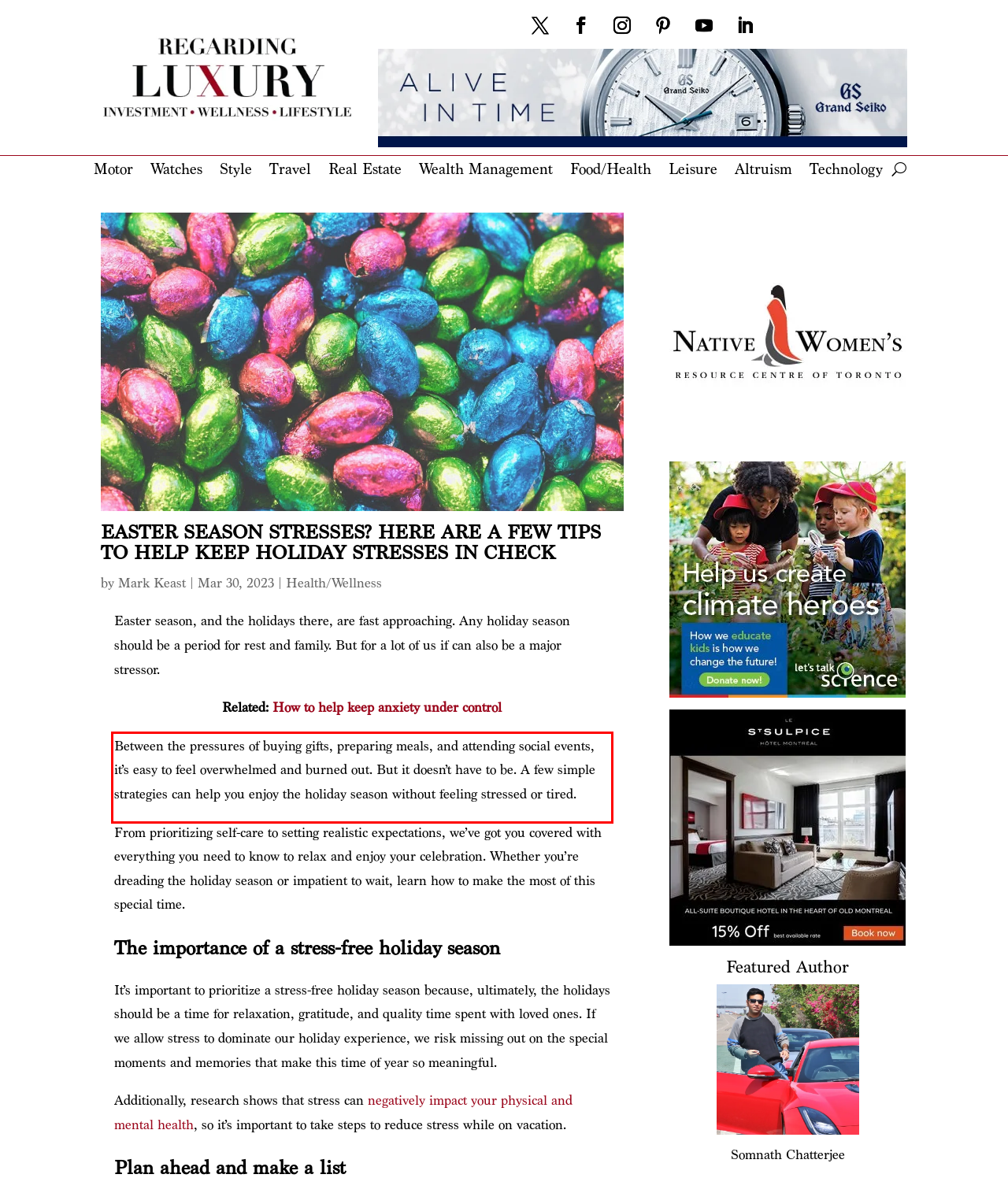Look at the screenshot of the webpage, locate the red rectangle bounding box, and generate the text content that it contains.

Between the pressures of buying gifts, preparing meals, and attending social events, it’s easy to feel overwhelmed and burned out. But it doesn’t have to be. A few simple strategies can help you enjoy the holiday season without feeling stressed or tired.